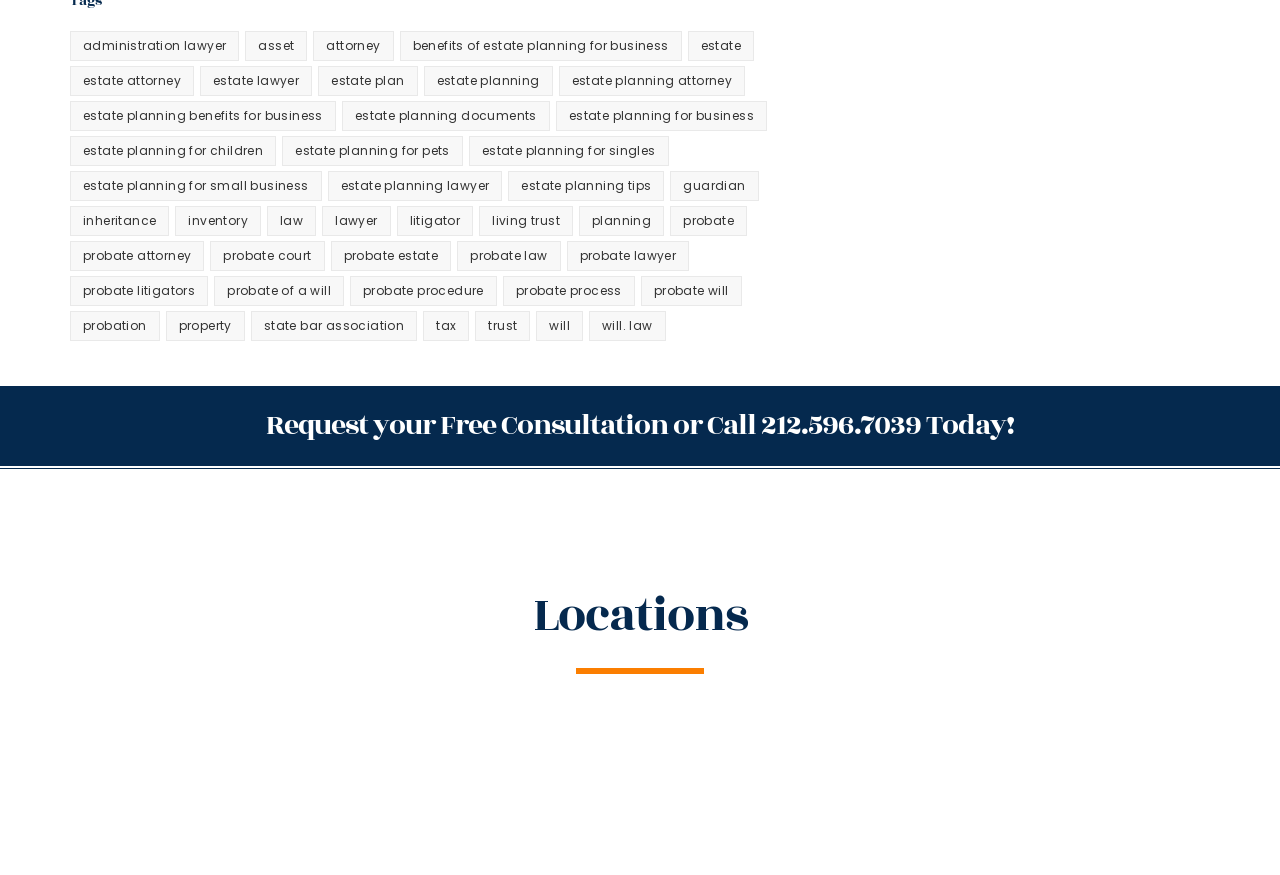What type of documents are mentioned on this webpage?
Answer the question with as much detail as you can, using the image as a reference.

The webpage mentions various types of documents, including wills and trusts, which are likely related to estate planning and probate, indicating that these documents are important for planning for the future and administering one's estate.